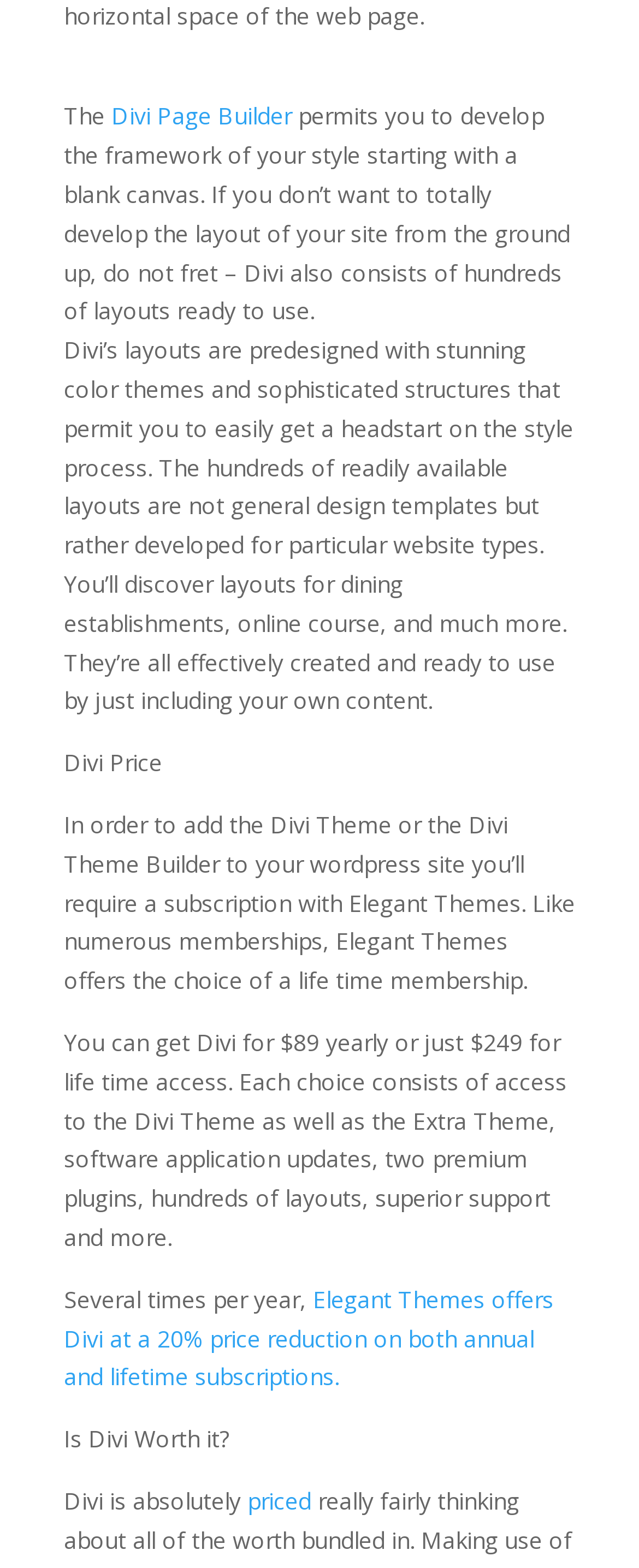Identify the bounding box for the UI element described as: "priced". Ensure the coordinates are four float numbers between 0 and 1, formatted as [left, top, right, bottom].

[0.387, 0.947, 0.487, 0.967]